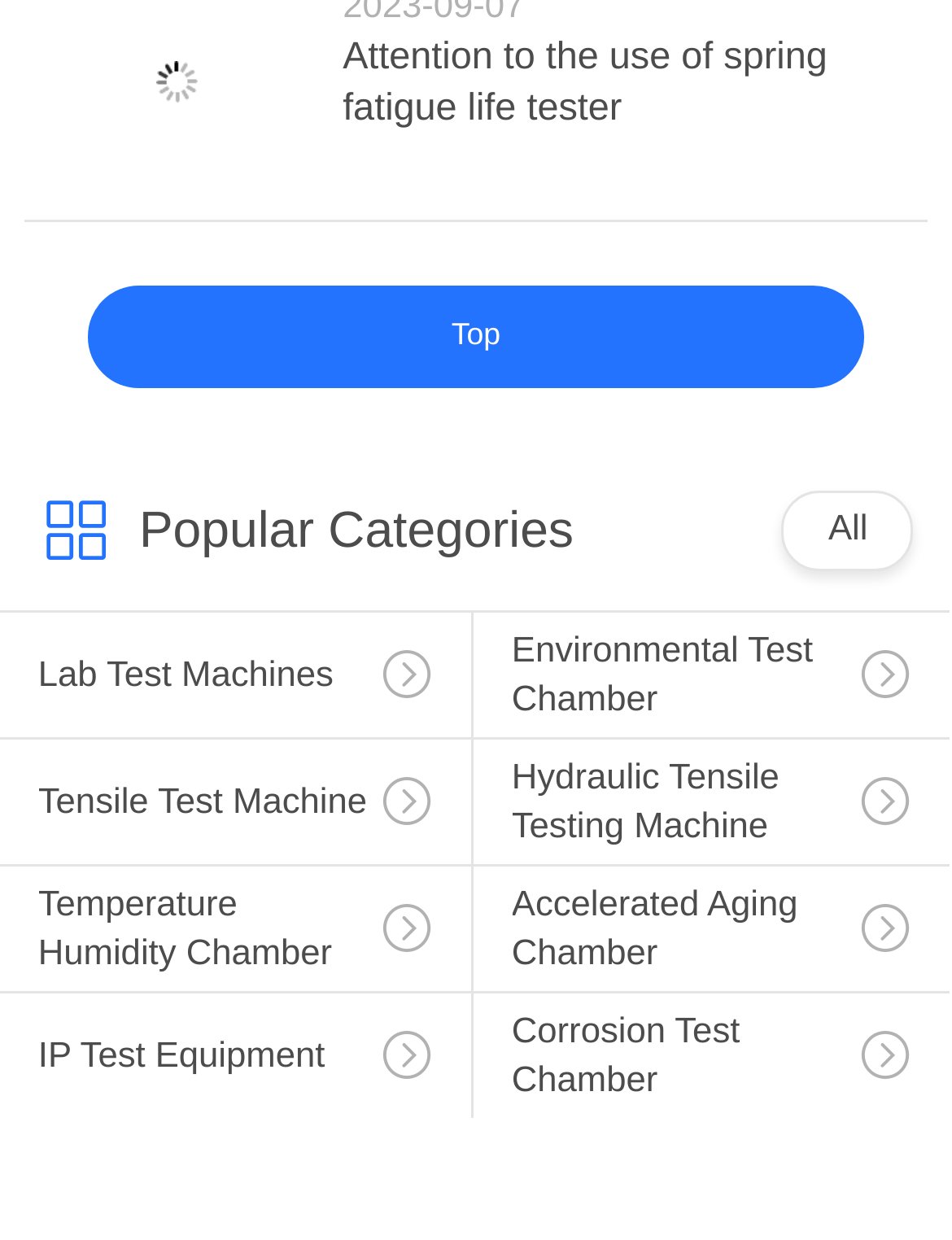Determine the bounding box coordinates of the area to click in order to meet this instruction: "Read about Attention to the use of spring fatigue life tester".

[0.36, 0.029, 0.933, 0.11]